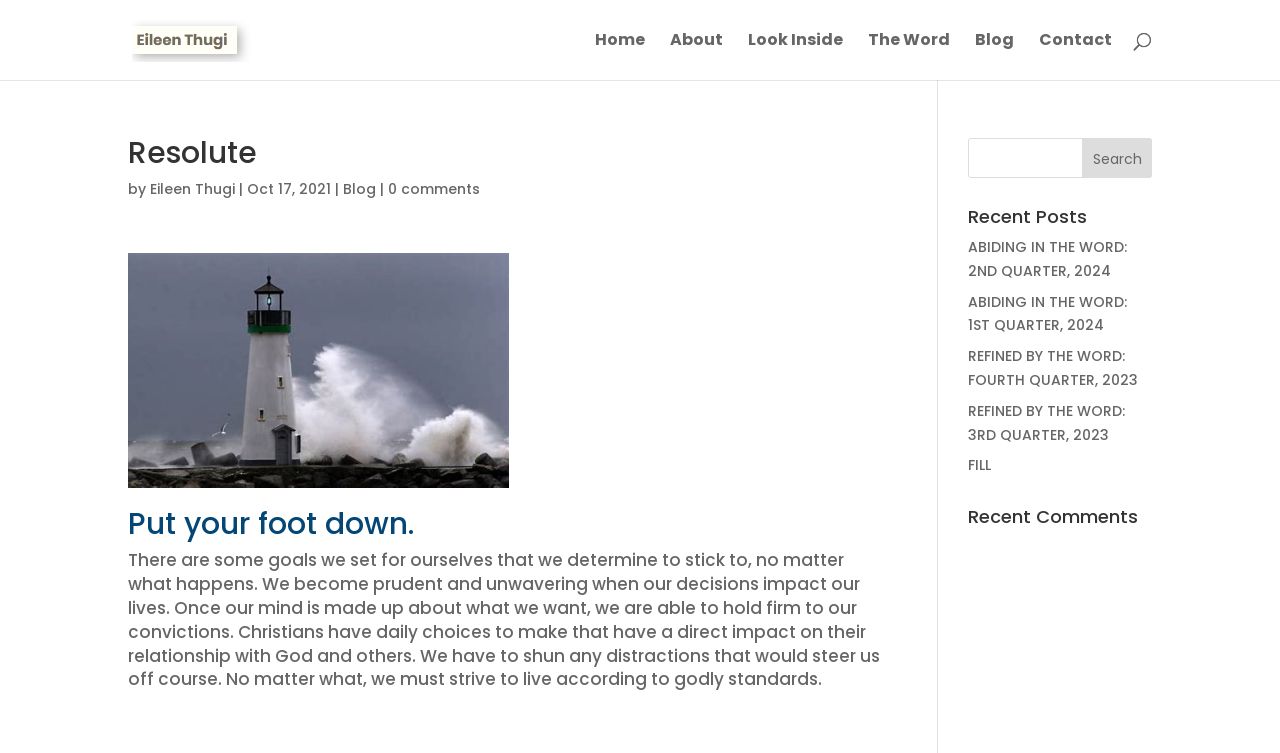Determine the bounding box coordinates of the region that needs to be clicked to achieve the task: "Search for a keyword".

[0.756, 0.183, 0.9, 0.236]